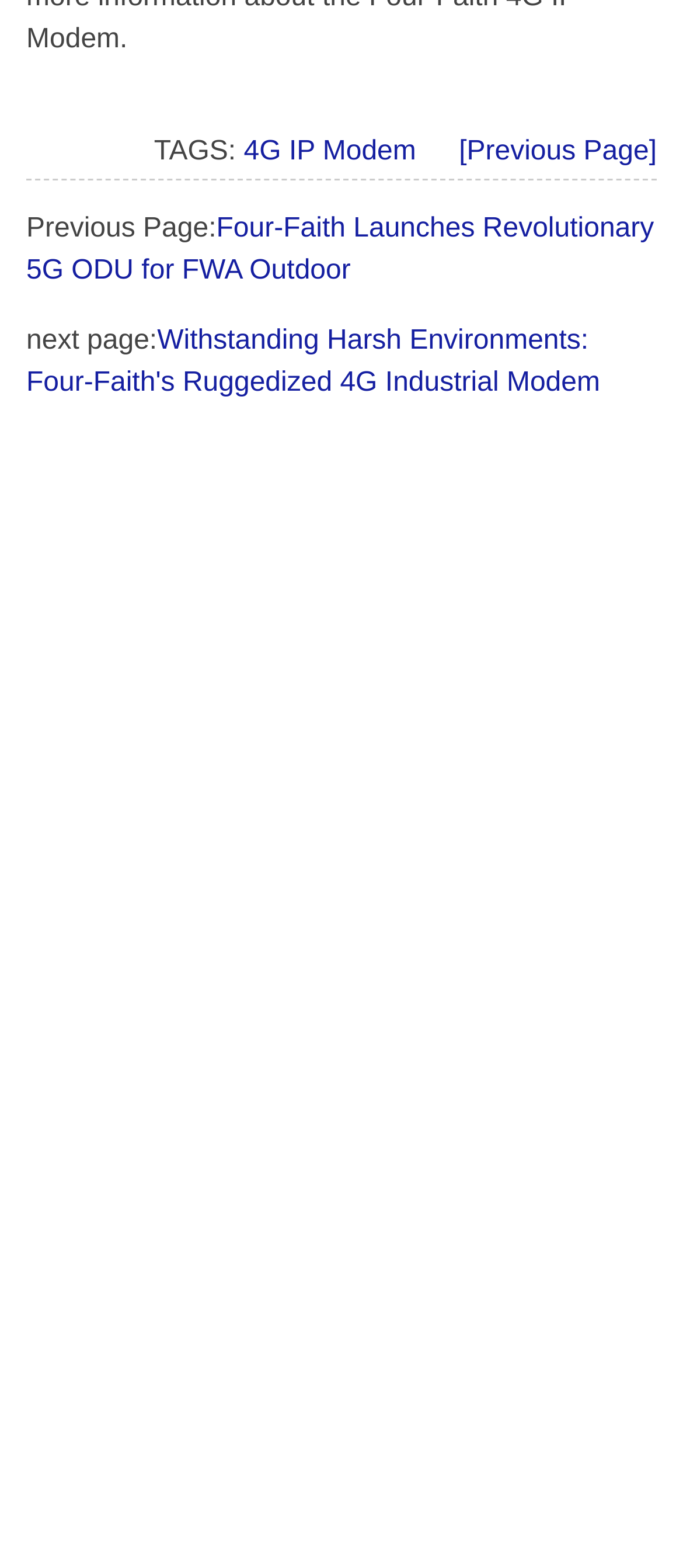Analyze the image and deliver a detailed answer to the question: How many navigation links are on the top?

I counted the navigation links on the top, which are 'TAGS:', 'Previous Page:', and 'next page:'.